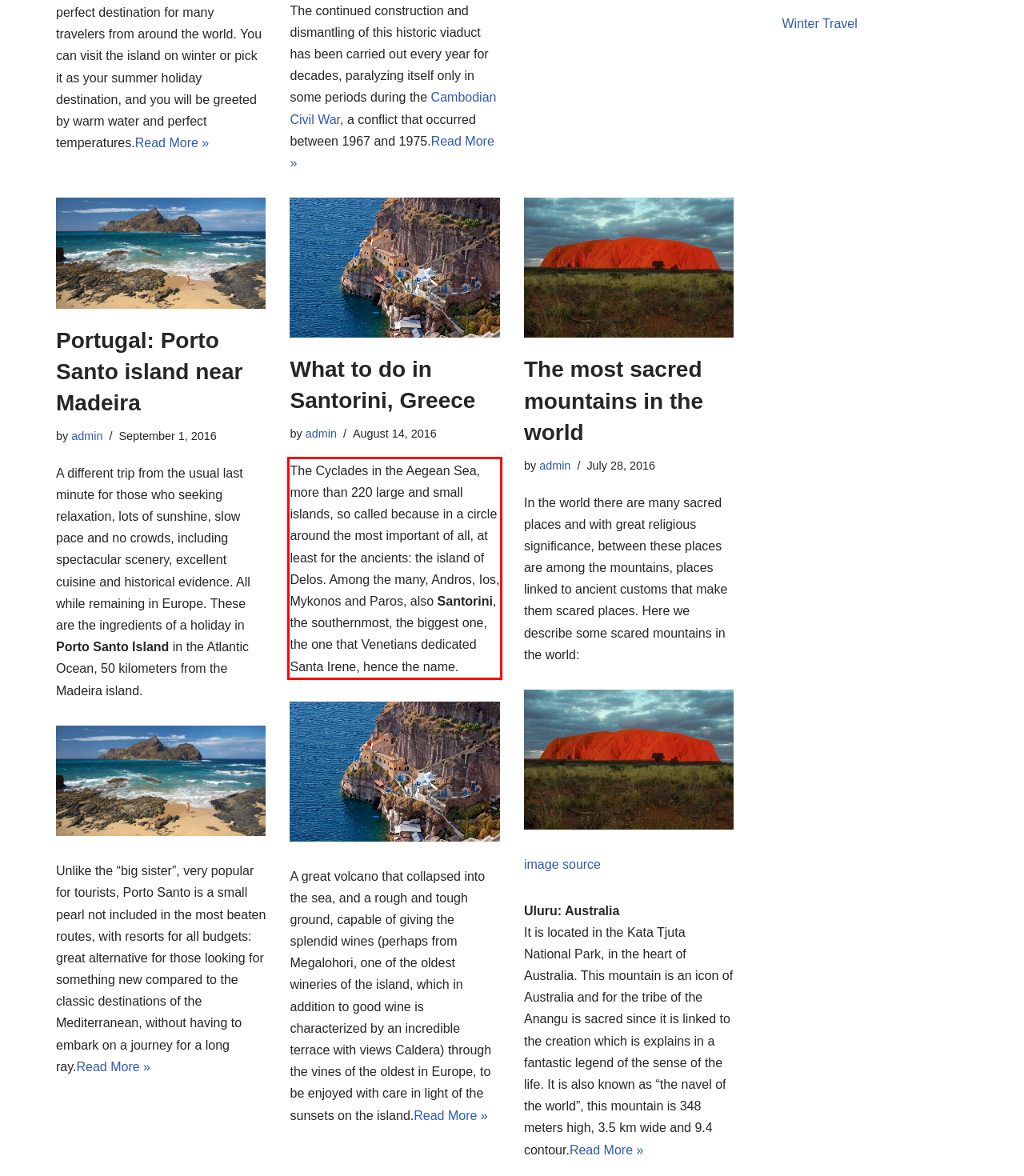Please recognize and transcribe the text located inside the red bounding box in the webpage image.

The Cyclades in the Aegean Sea, more than 220 large and small islands, so called because in a circle around the most important of all, at least for the ancients: the island of Delos. Among the many, Andros, Ios, Mykonos and Paros, also Santorini, the southernmost, the biggest one, the one that Venetians dedicated Santa Irene, hence the name.